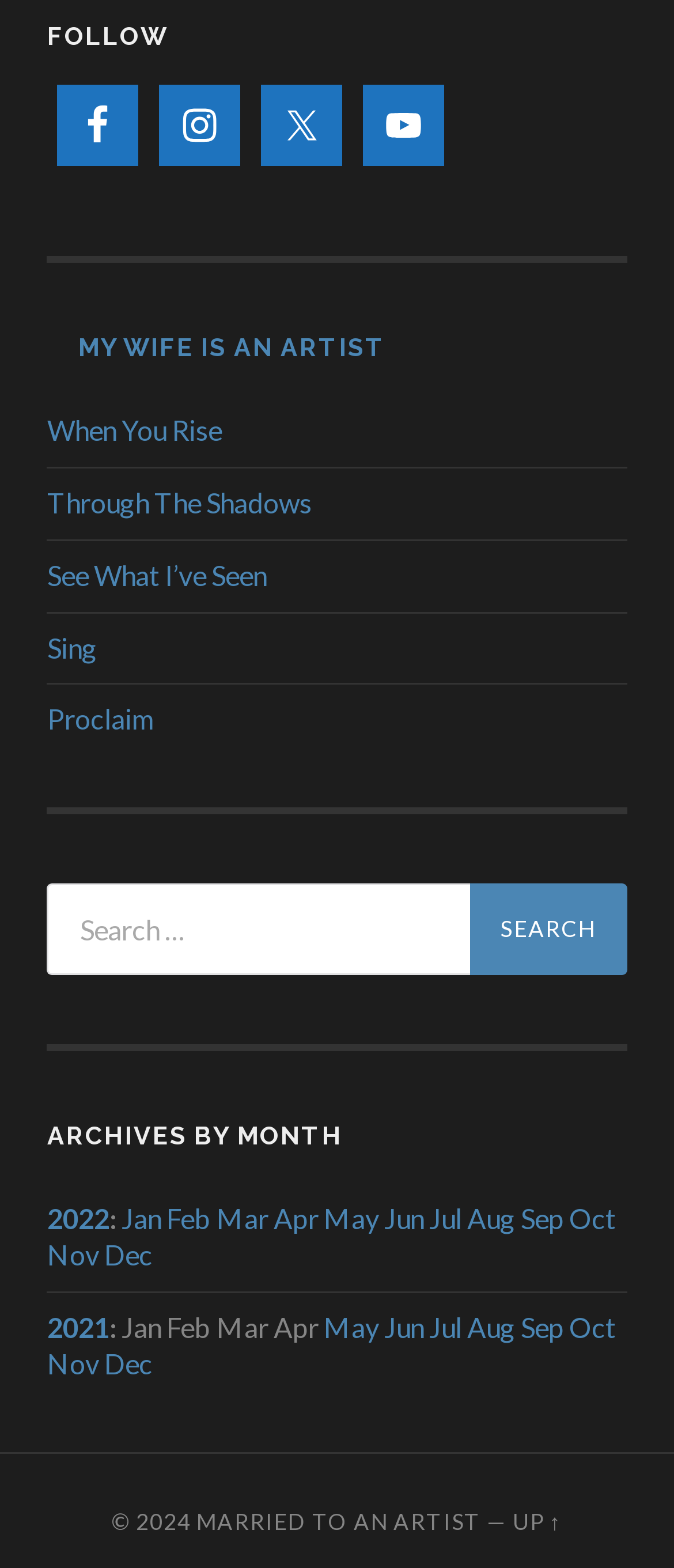Using the element description provided, determine the bounding box coordinates in the format (top-left x, top-left y, bottom-right x, bottom-right y). Ensure that all values are floating point numbers between 0 and 1. Element description: Moringa in Traditional Medicine

None